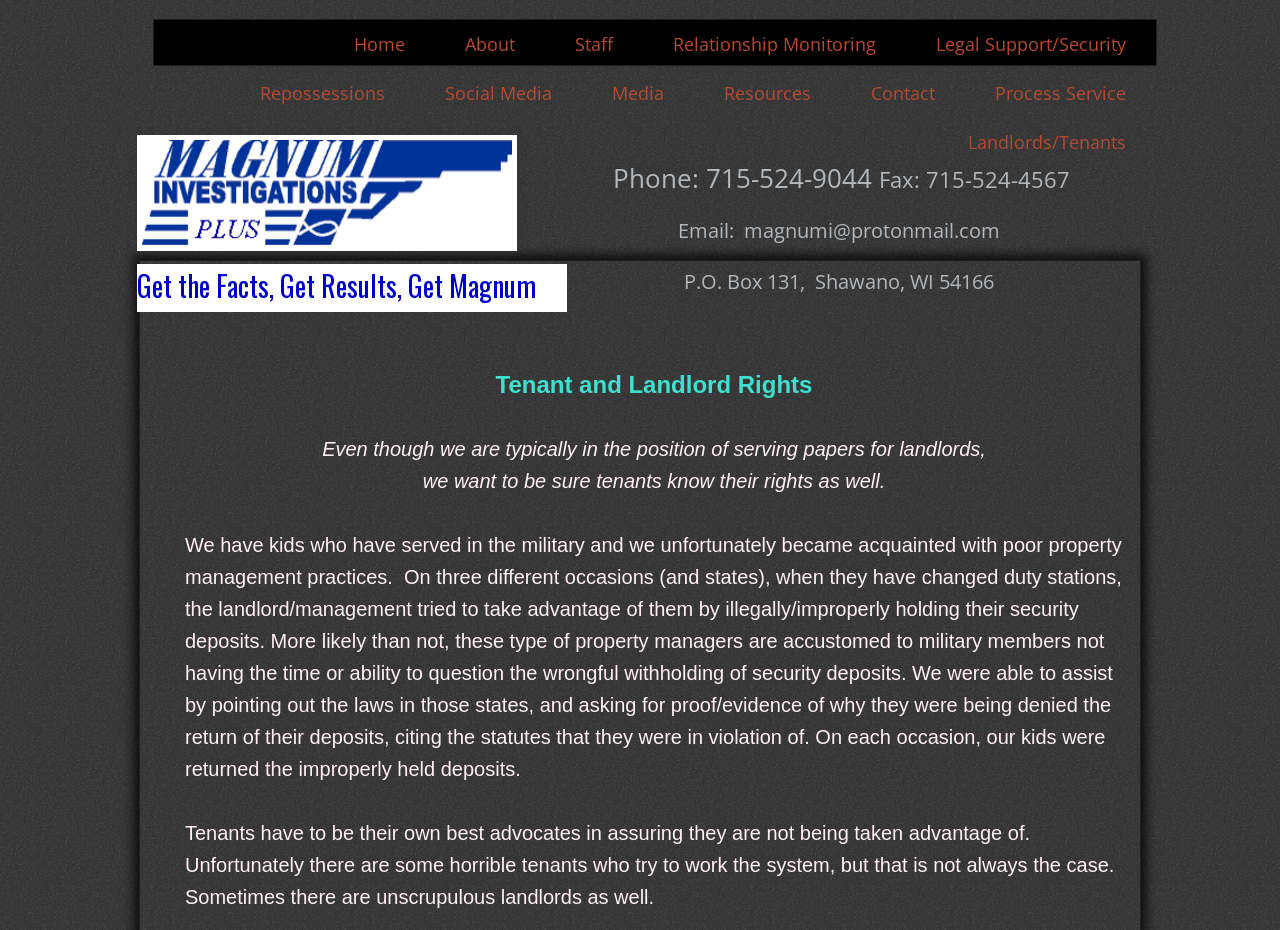Determine the main text heading of the webpage and provide its content.

 Phone: 715-524-9044 Fax: 715-524-4567
